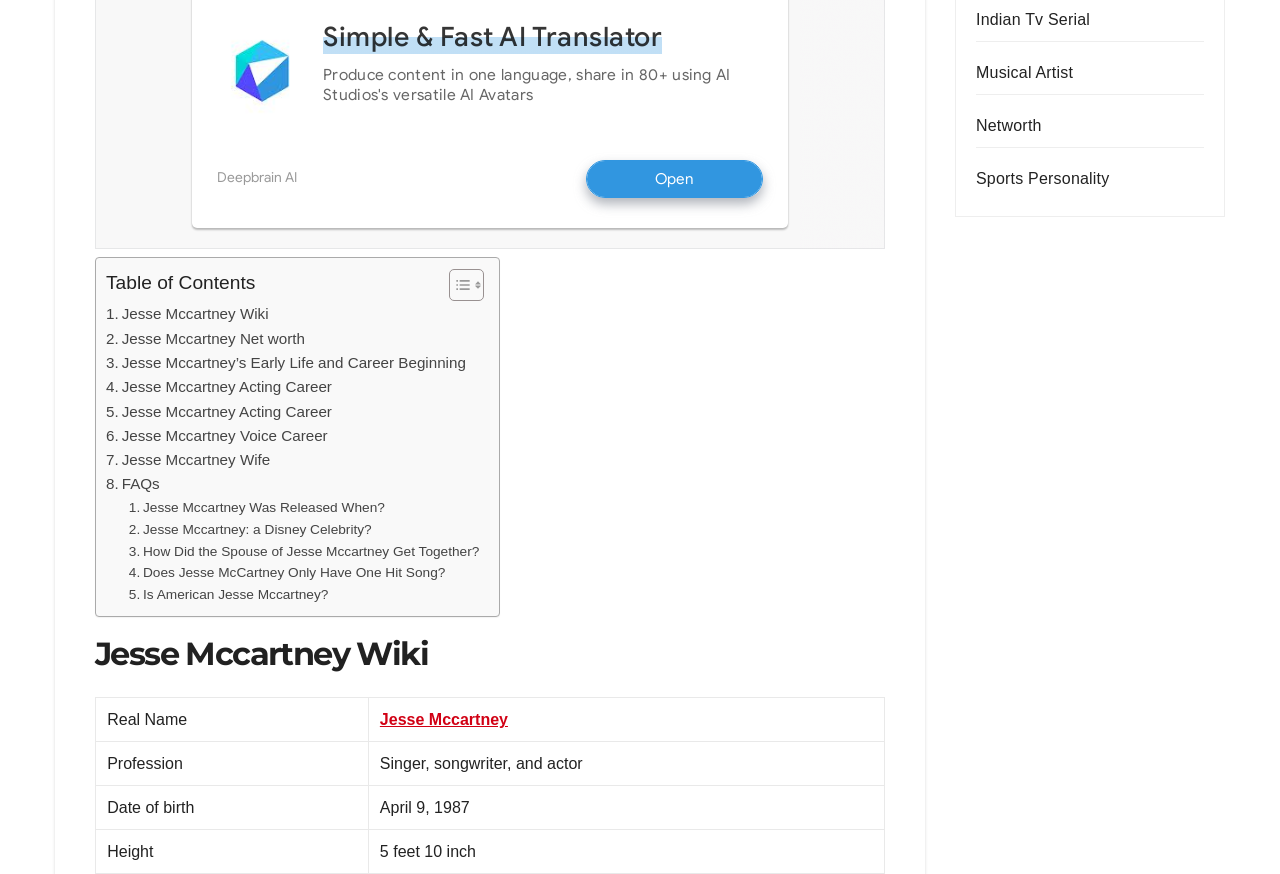Could you indicate the bounding box coordinates of the region to click in order to complete this instruction: "View 'FAQs'".

[0.083, 0.486, 0.125, 0.513]